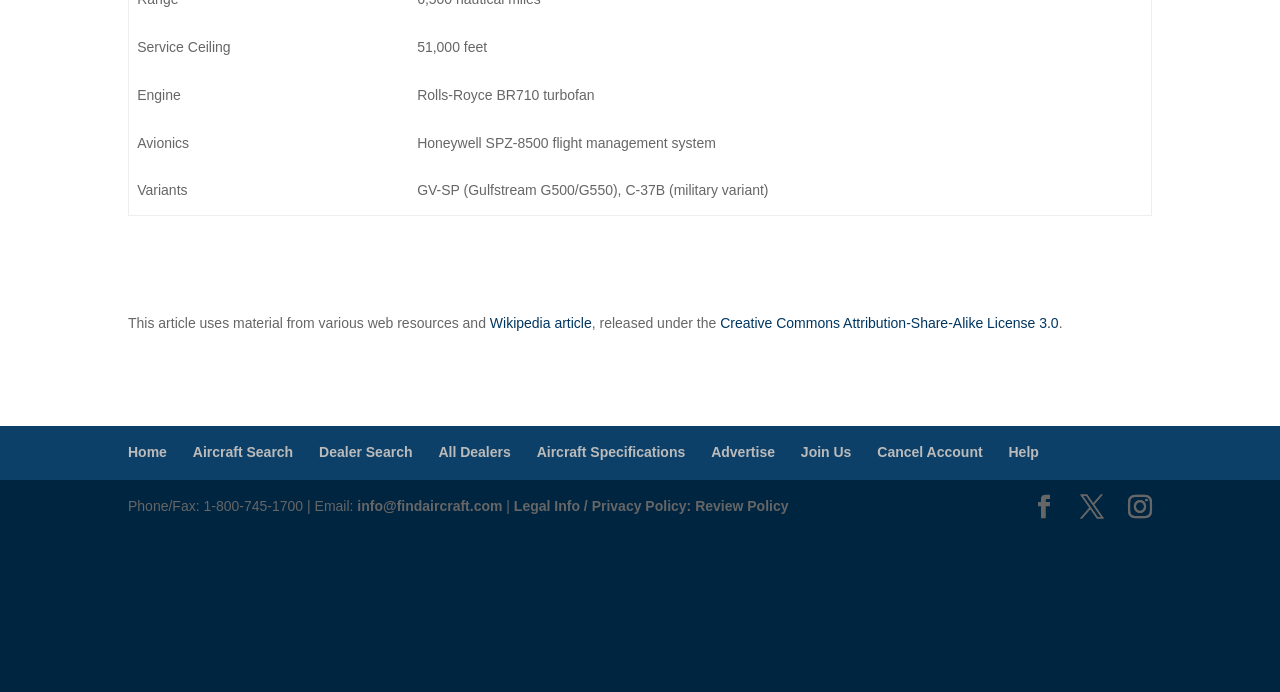Please identify the bounding box coordinates of the element's region that needs to be clicked to fulfill the following instruction: "Visit home page". The bounding box coordinates should consist of four float numbers between 0 and 1, i.e., [left, top, right, bottom].

[0.1, 0.642, 0.13, 0.665]